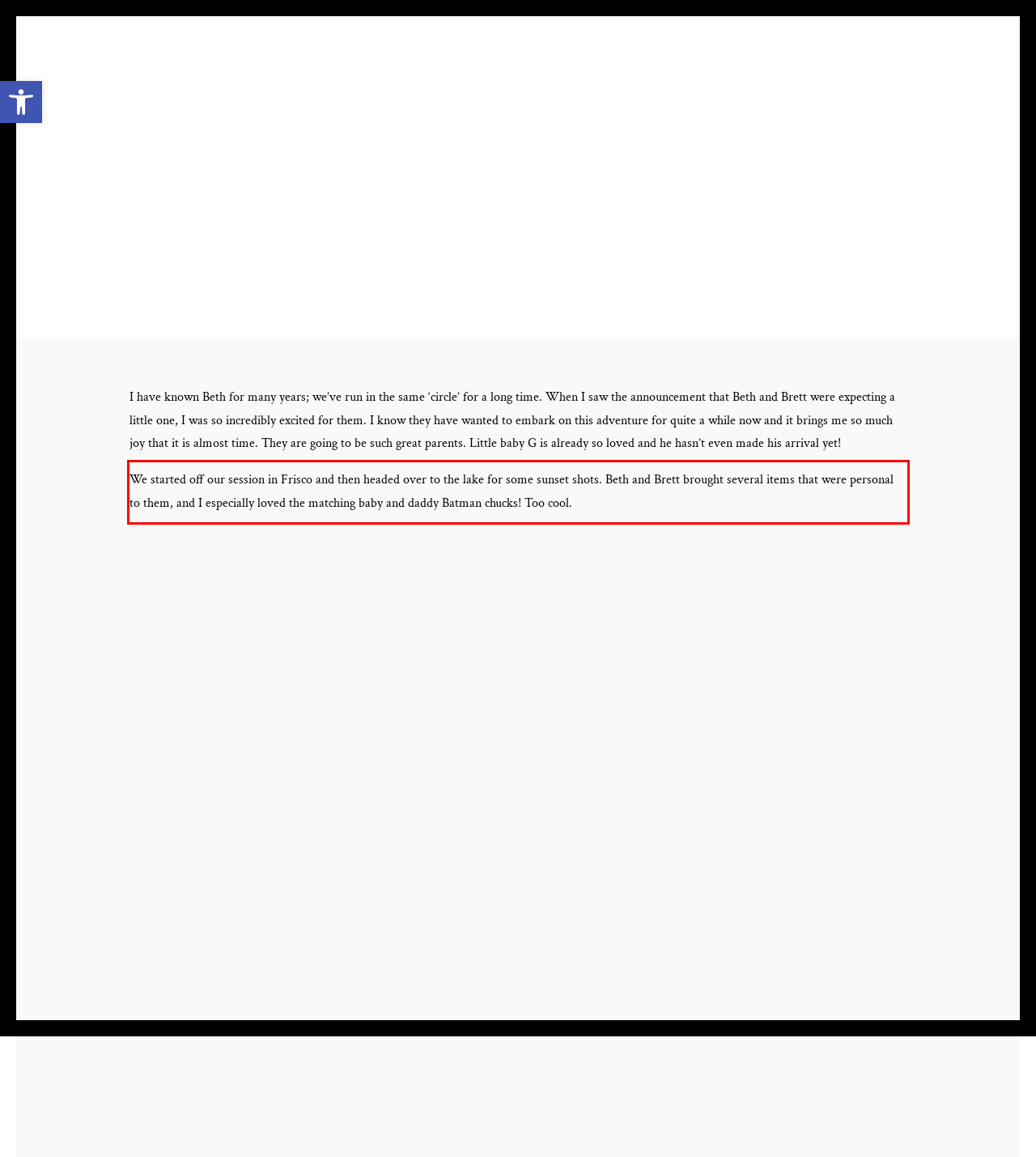In the screenshot of the webpage, find the red bounding box and perform OCR to obtain the text content restricted within this red bounding box.

We started off our session in Frisco and then headed over to the lake for some sunset shots. Beth and Brett brought several items that were personal to them, and I especially loved the matching baby and daddy Batman chucks! Too cool.